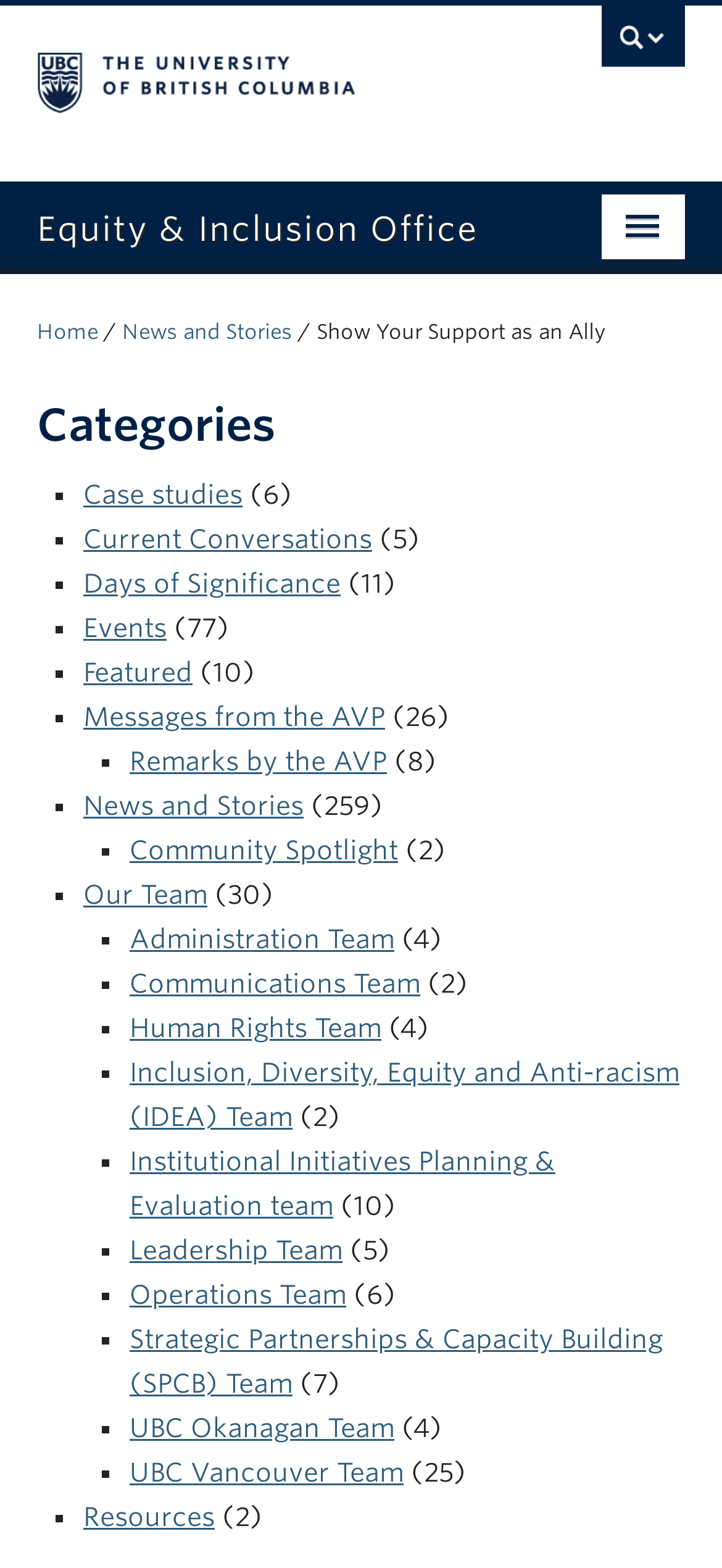What is the main heading of this webpage? Please extract and provide it.

Show Your Support as an Ally